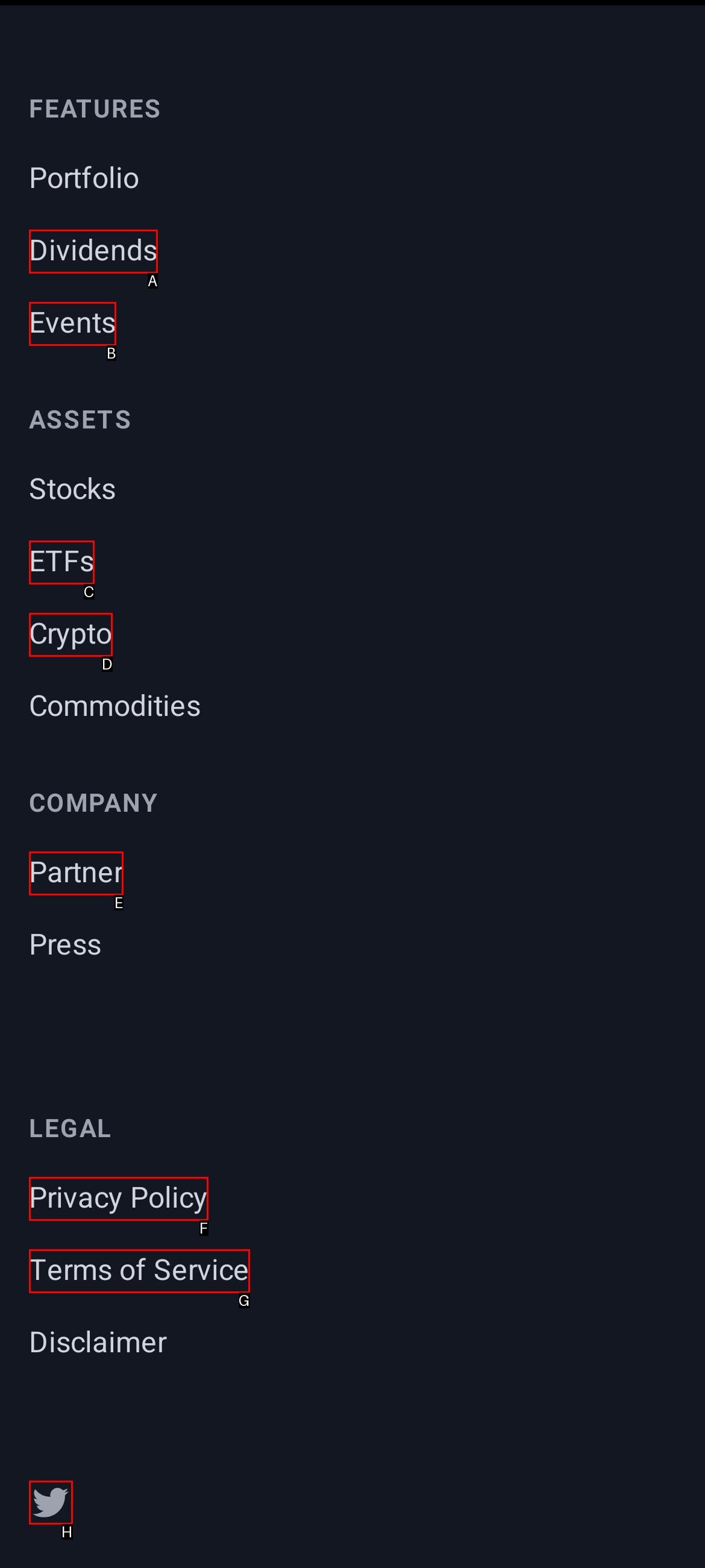Select the appropriate option that fits: Crypto
Reply with the letter of the correct choice.

D